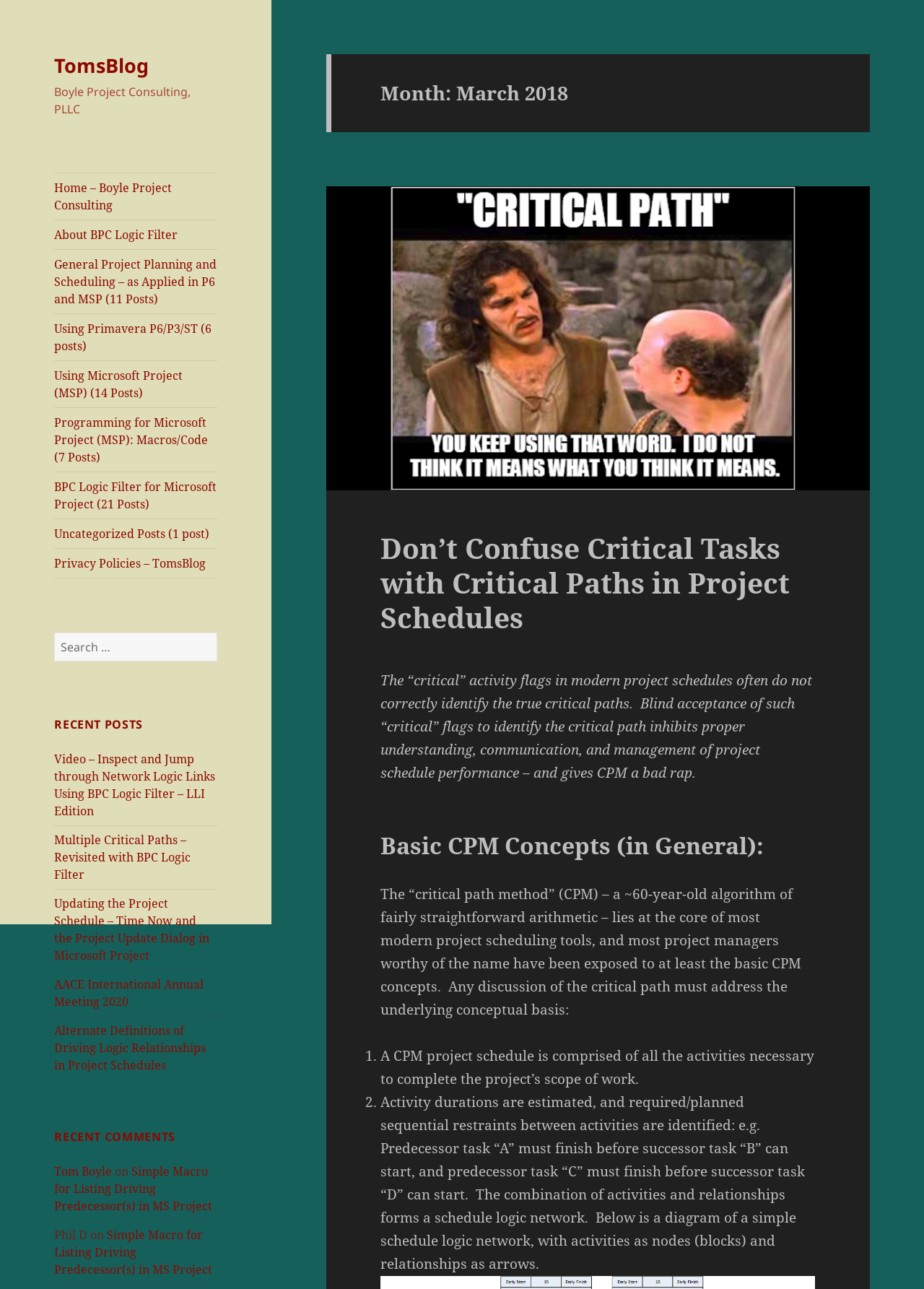How many categories of posts are listed?
Offer a detailed and full explanation in response to the question.

The categories of posts are listed on the left side of the webpage, and they include 'General Project Planning and Scheduling – as Applied in P6 and MSP', 'Using Primavera P6/P3/ST', 'Using Microsoft Project (MSP)', 'Programming for Microsoft Project (MSP): Macros/Code', 'BPC Logic Filter for Microsoft Project', and 'Uncategorized Posts'. There are 7 categories in total.